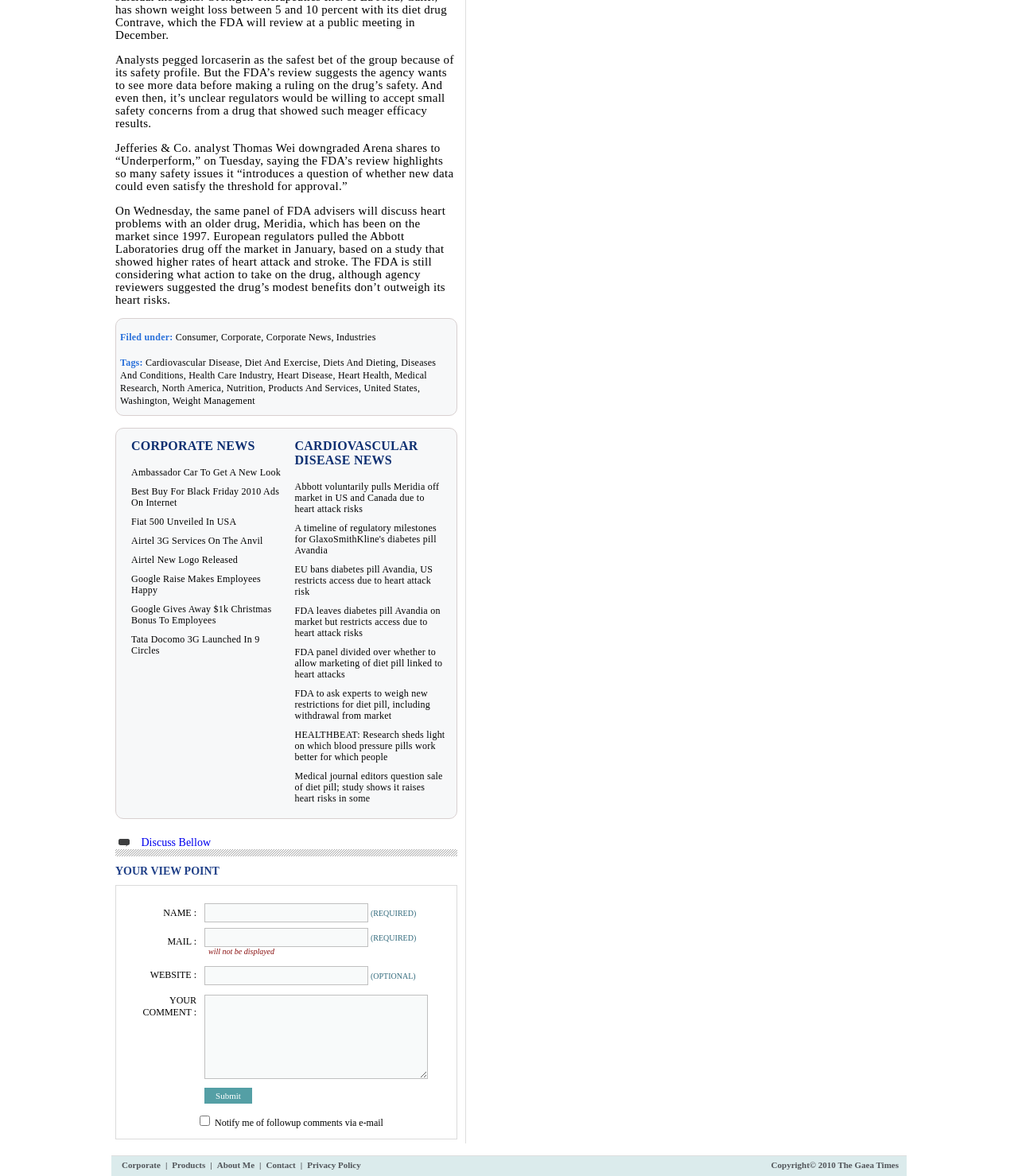Please specify the bounding box coordinates of the area that should be clicked to accomplish the following instruction: "Click on the 'CORPORATE NEWS' link". The coordinates should consist of four float numbers between 0 and 1, i.e., [left, top, right, bottom].

[0.129, 0.373, 0.25, 0.385]